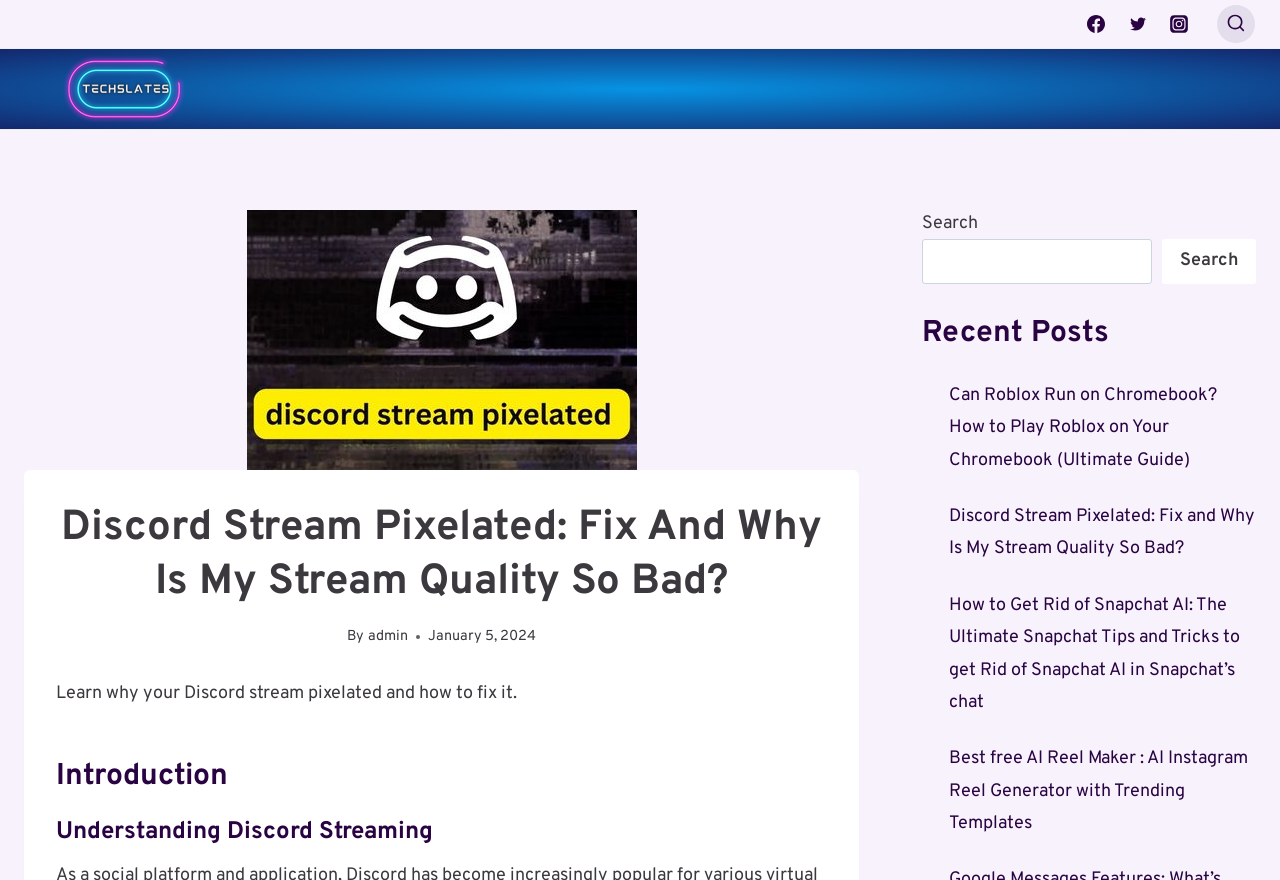Please locate the bounding box coordinates of the element that should be clicked to achieve the given instruction: "Click on the tech slates logo".

[0.019, 0.055, 0.175, 0.146]